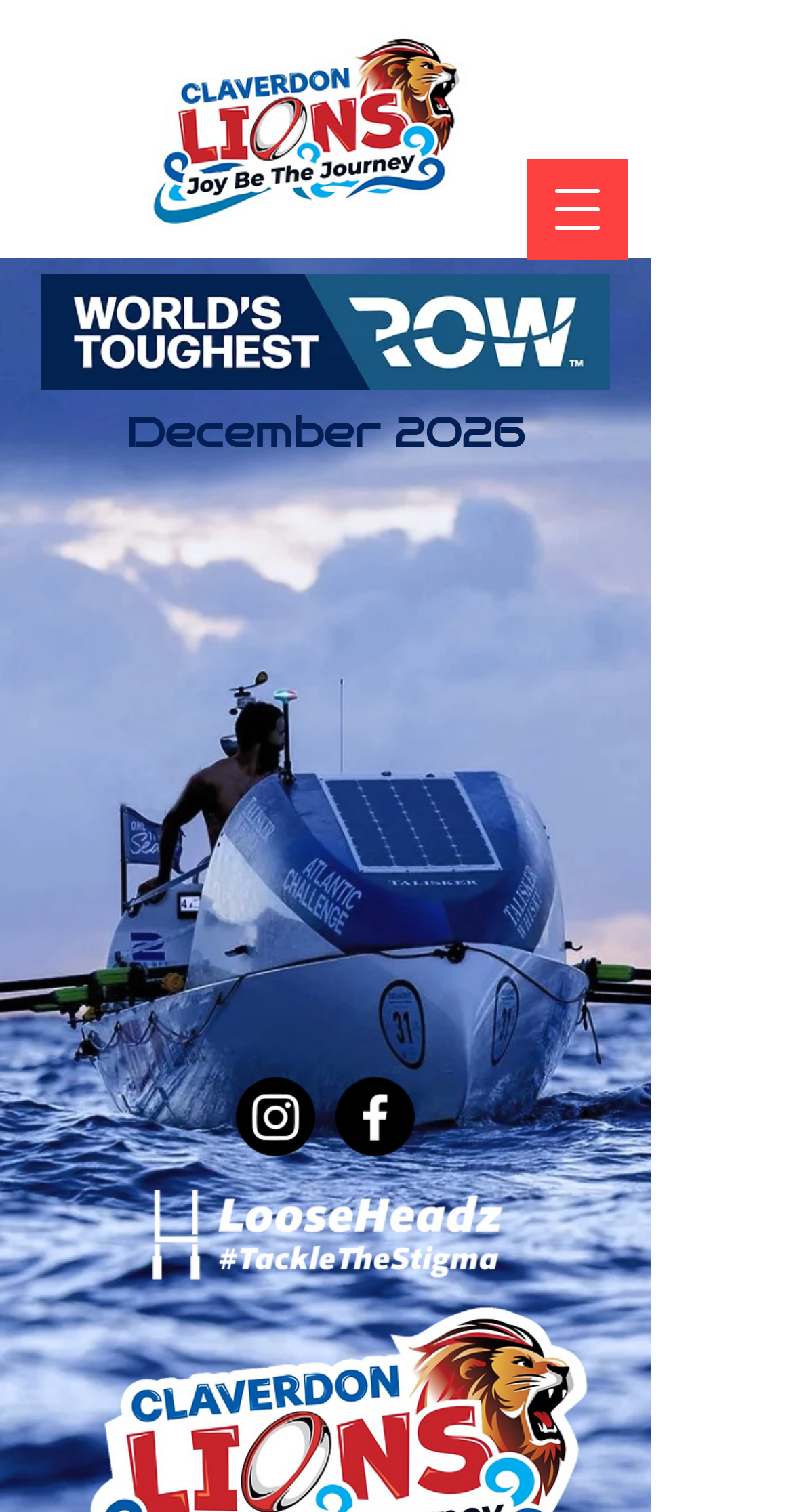What is the format of the image 'WTR.jpg'?
Provide a short answer using one word or a brief phrase based on the image.

jpg